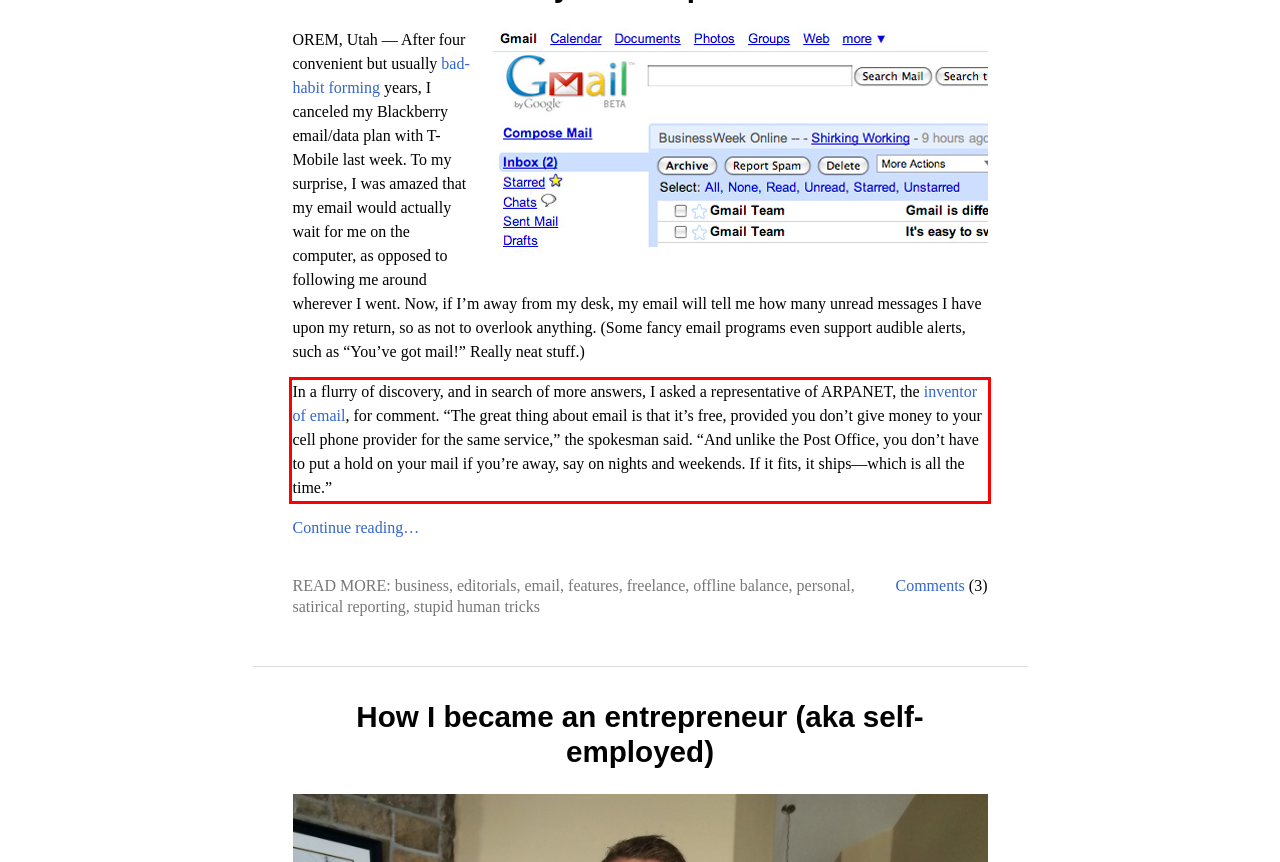Given a webpage screenshot, identify the text inside the red bounding box using OCR and extract it.

In a flurry of discovery, and in search of more answers, I asked a representative of ARPANET, the inventor of email, for comment. “The great thing about email is that it’s free, provided you don’t give money to your cell phone provider for the same service,” the spokesman said. “And unlike the Post Office, you don’t have to put a hold on your mail if you’re away, say on nights and weekends. If it fits, it ships—which is all the time.”